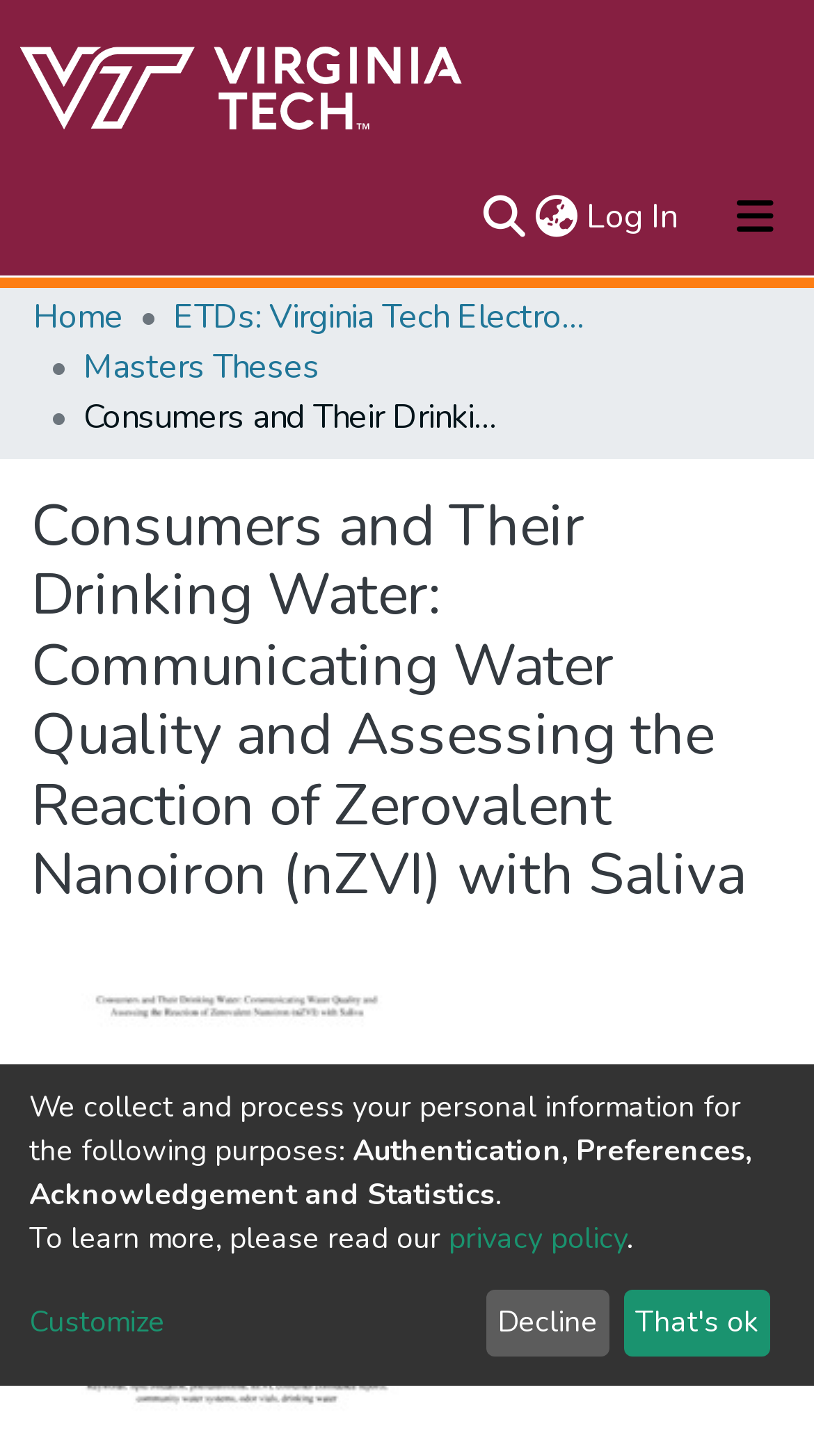What is the current language of the webpage?
Kindly offer a detailed explanation using the data available in the image.

The language switch button is located at the top right corner of the webpage, but it does not indicate the current language of the webpage. It only suggests that the website is available in multiple languages, and users can switch between them.